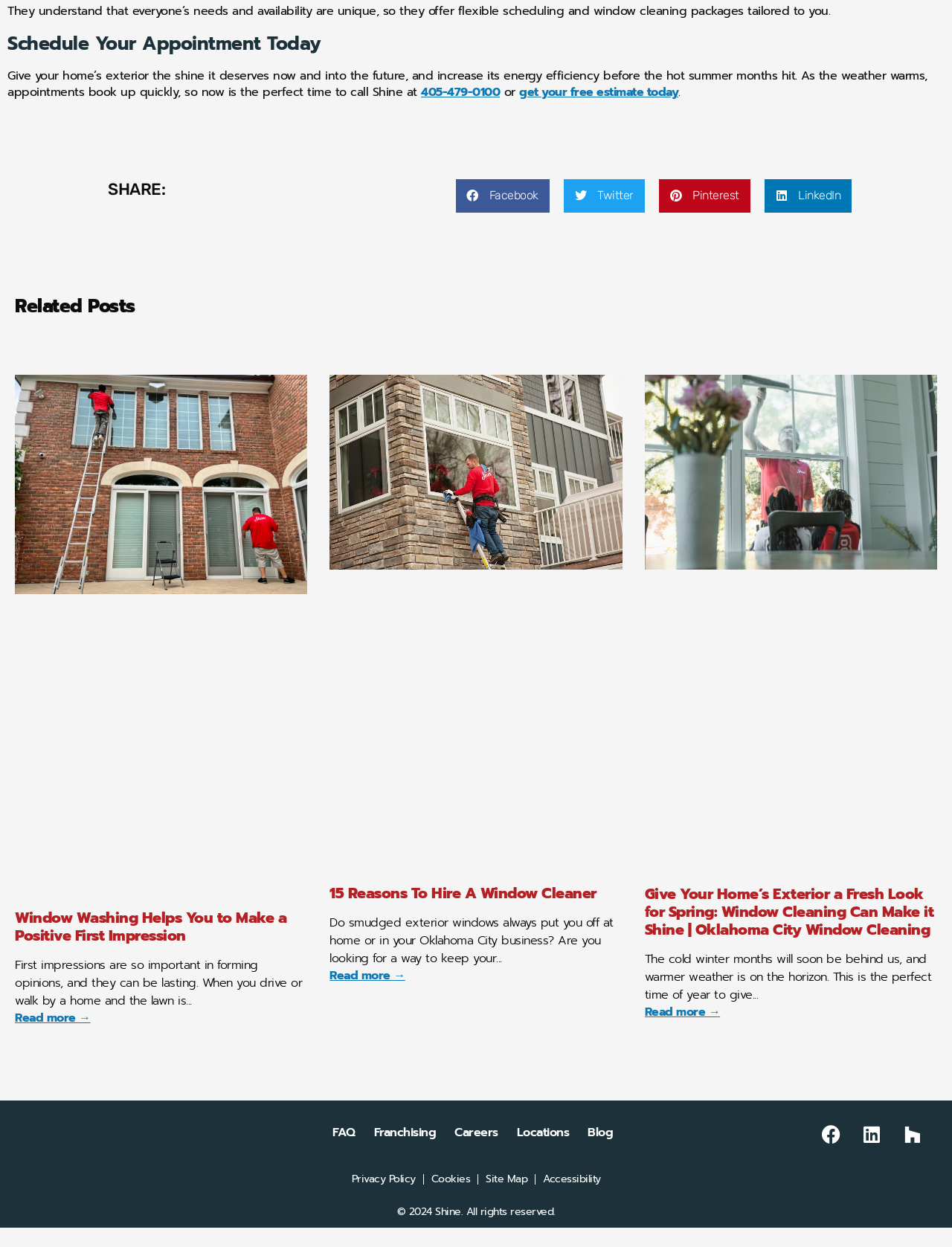Specify the bounding box coordinates of the element's region that should be clicked to achieve the following instruction: "Share on Facebook". The bounding box coordinates consist of four float numbers between 0 and 1, in the format [left, top, right, bottom].

[0.479, 0.159, 0.577, 0.186]